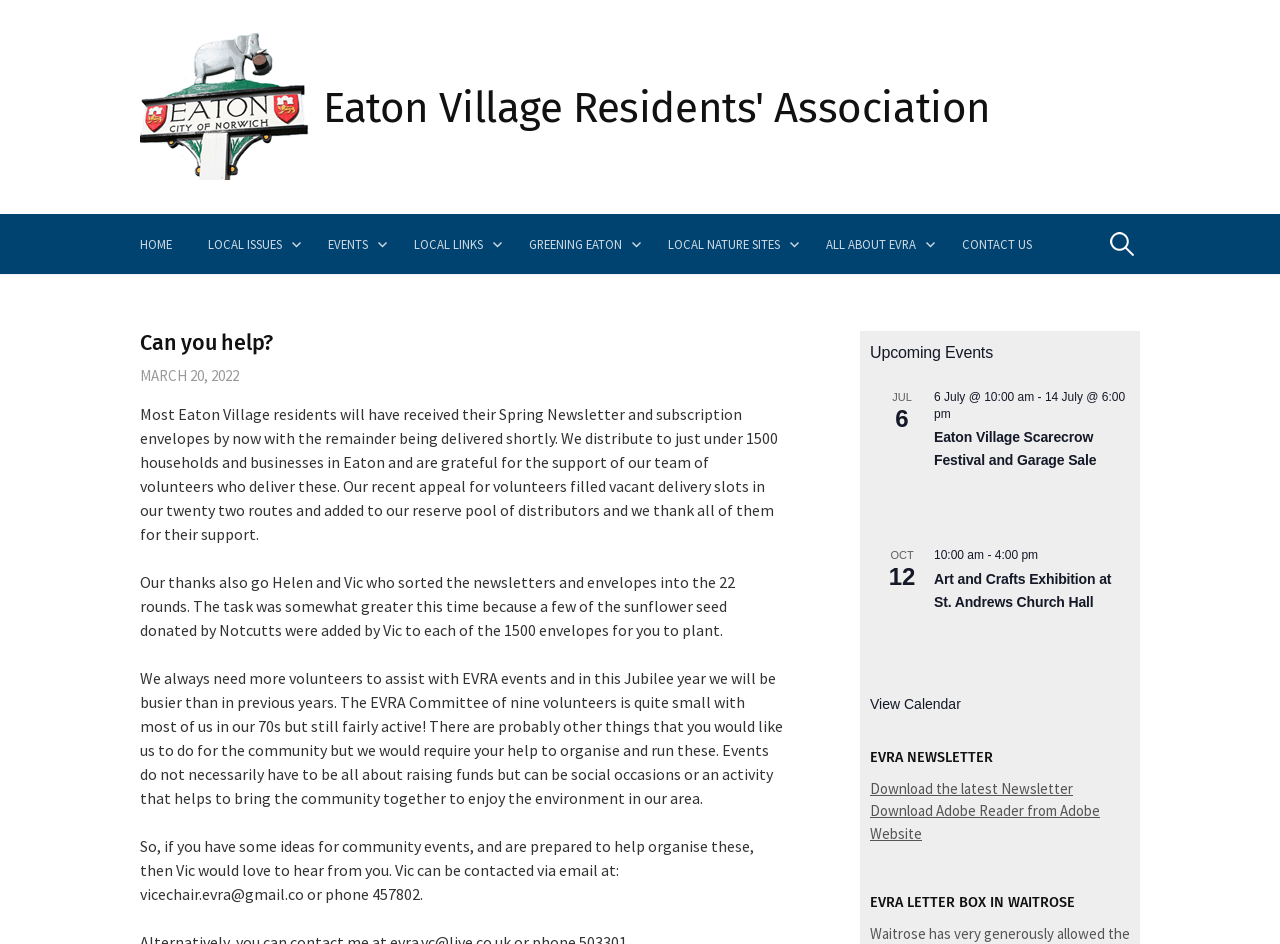What is the name of the residents' association?
Answer the question with just one word or phrase using the image.

Eaton Village Residents' Association